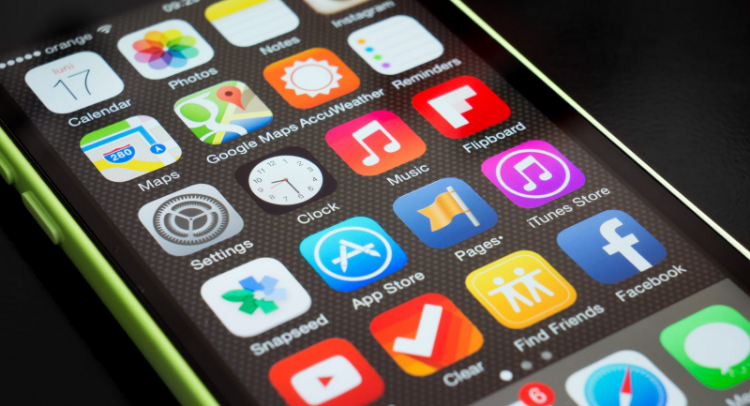Offer an in-depth caption for the image.

The image showcases a close-up view of a smartphone screen displaying a vibrant array of app icons. Prominent applications such as Maps, Google Maps AccuWeather, Music, and Facebook are easily identifiable, indicating the multifunctional capabilities of modern smartphones. The screen is meticulously organized, with a colorful display that highlights the user-friendly interface typical of iOS devices. Each app icon features distinct designs that cater to various user needs, reflecting the diverse applications available for smartphones today. The background sports a textured pattern, enhancing the visual appeal while emphasizing the device's sleek design. This imagery captures the essence of contemporary mobile technology and its integration into daily life.